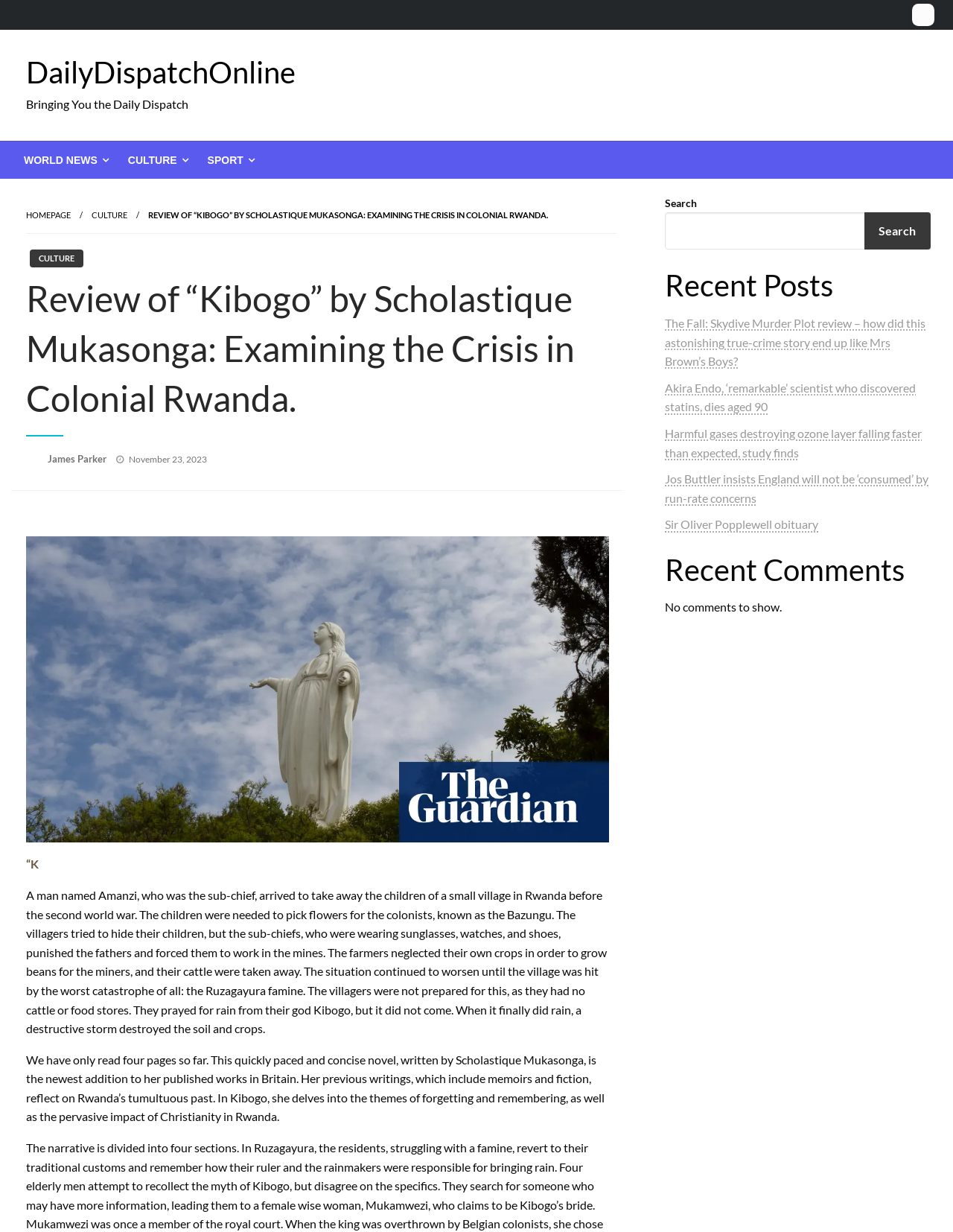Please determine the bounding box coordinates of the section I need to click to accomplish this instruction: "Click on the 'CULTURE' link".

[0.096, 0.17, 0.134, 0.178]